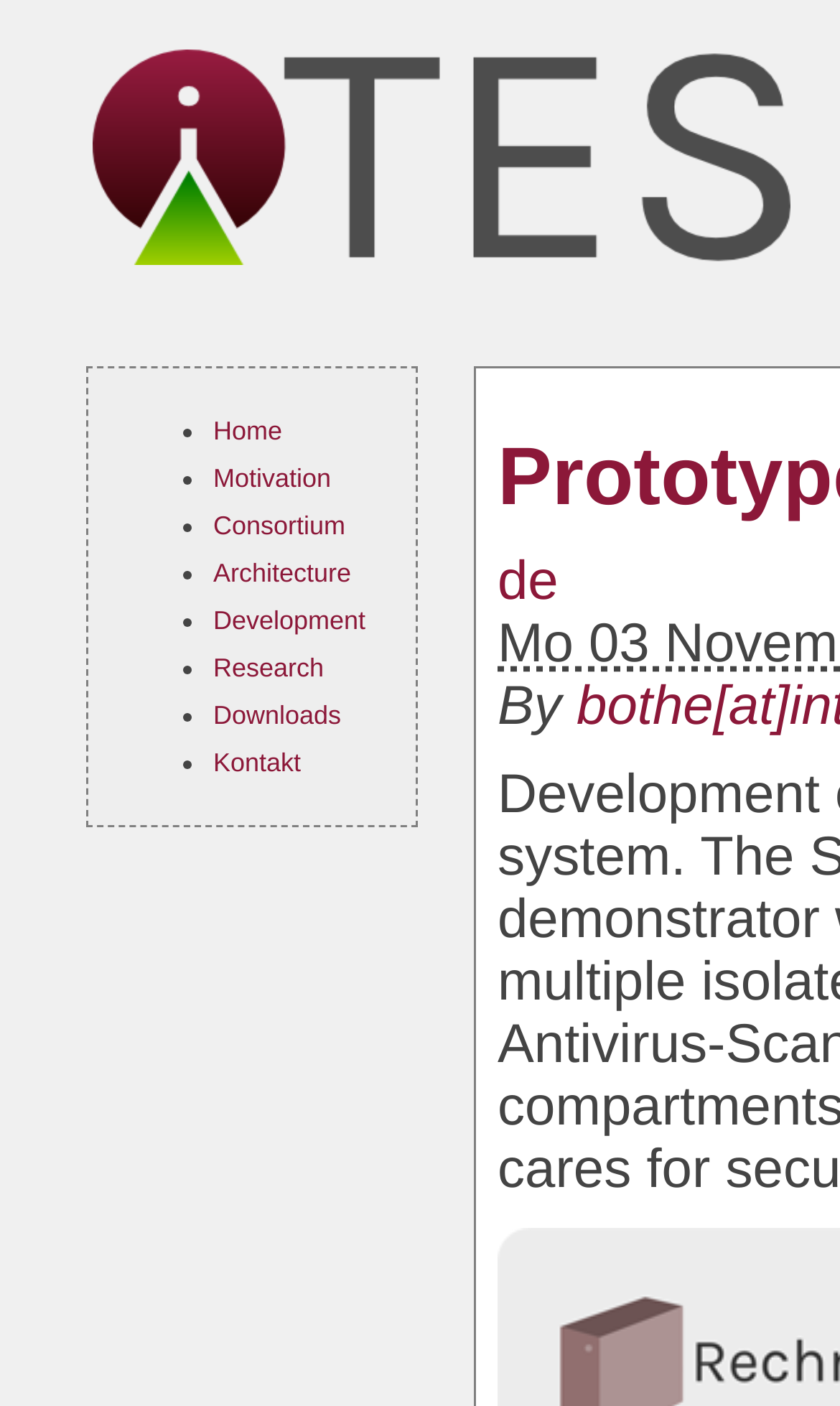Determine the bounding box coordinates of the clickable region to execute the instruction: "Click the iTES Logo". The coordinates should be four float numbers between 0 and 1, denoted as [left, top, right, bottom].

[0.11, 0.172, 0.942, 0.193]